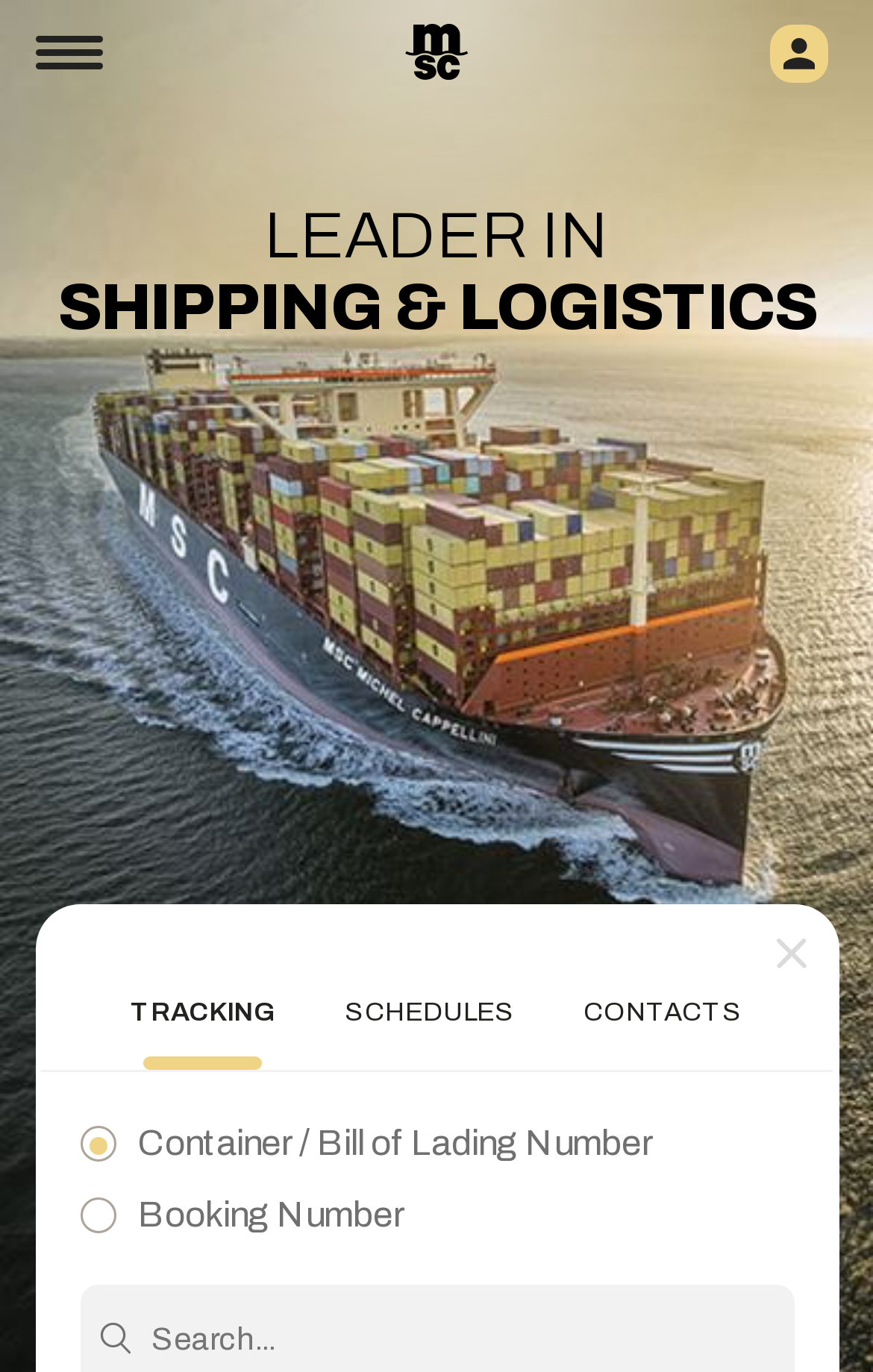Can you find and provide the title of the webpage?

LEADER IN
SHIPPING & LOGISTICS